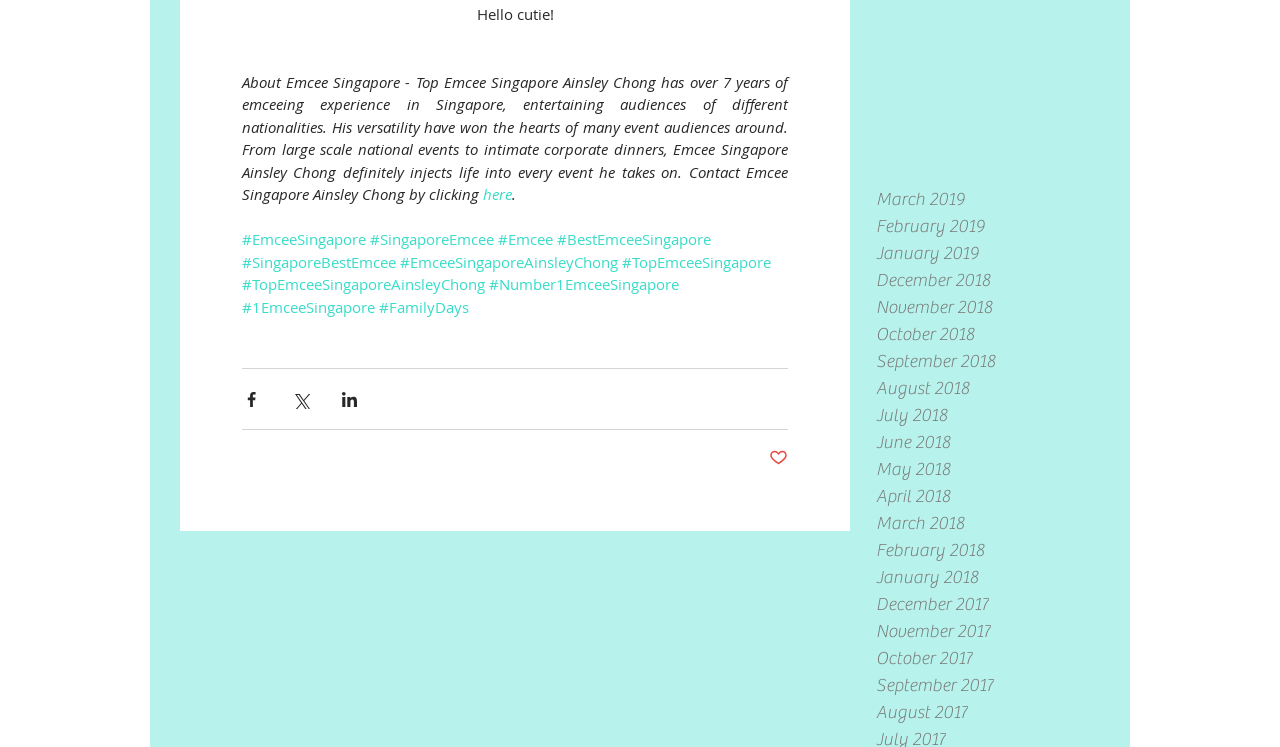How many years of experience does Ainsley Chong have?
Look at the screenshot and respond with one word or a short phrase.

7 years